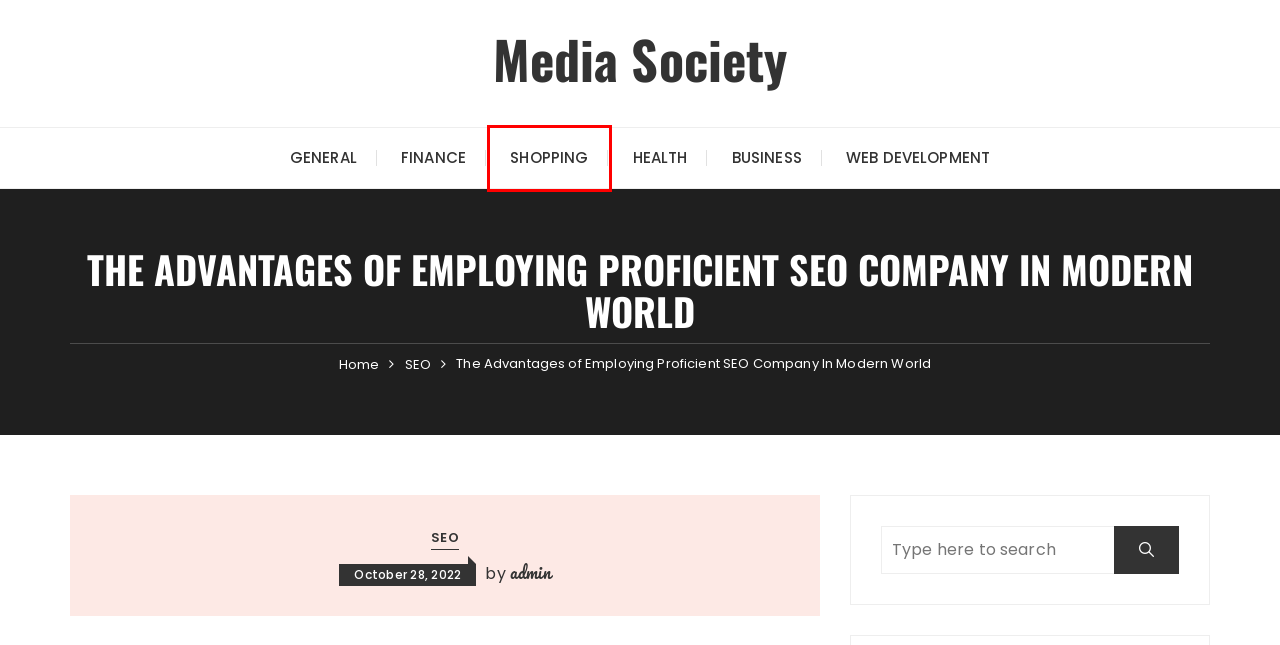Given a screenshot of a webpage with a red bounding box around an element, choose the most appropriate webpage description for the new page displayed after clicking the element within the bounding box. Here are the candidates:
A. General – Media Society
B. admin – Media Society
C. Shopping – Media Society
D. Media Society
E. Web Development – Media Society
F. Finance – Media Society
G. Business – Media Society
H. SEO – Media Society

C